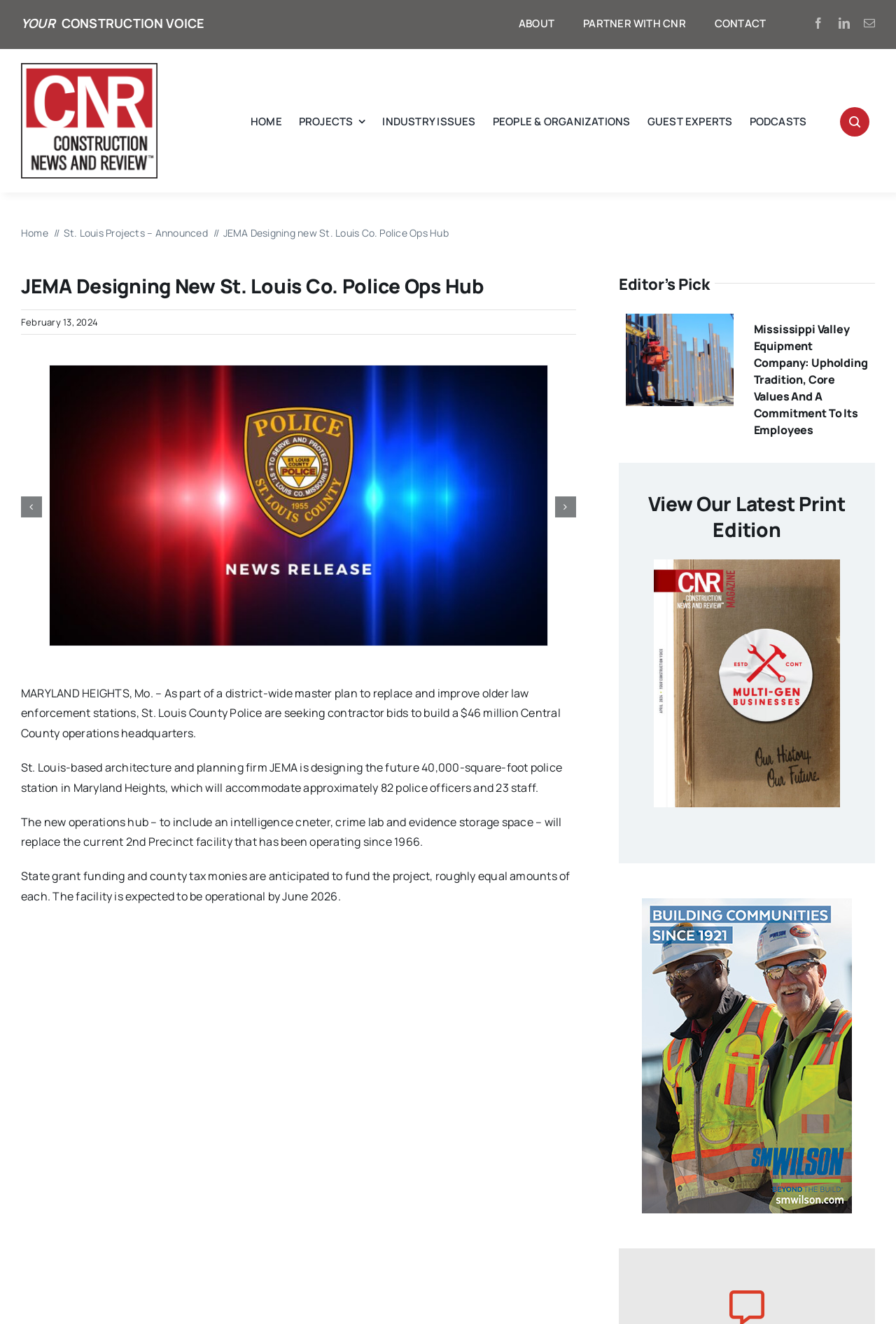Determine the bounding box coordinates of the clickable region to execute the instruction: "View the St Louis Co Police Image". The coordinates should be four float numbers between 0 and 1, denoted as [left, top, right, bottom].

[0.055, 0.276, 0.611, 0.287]